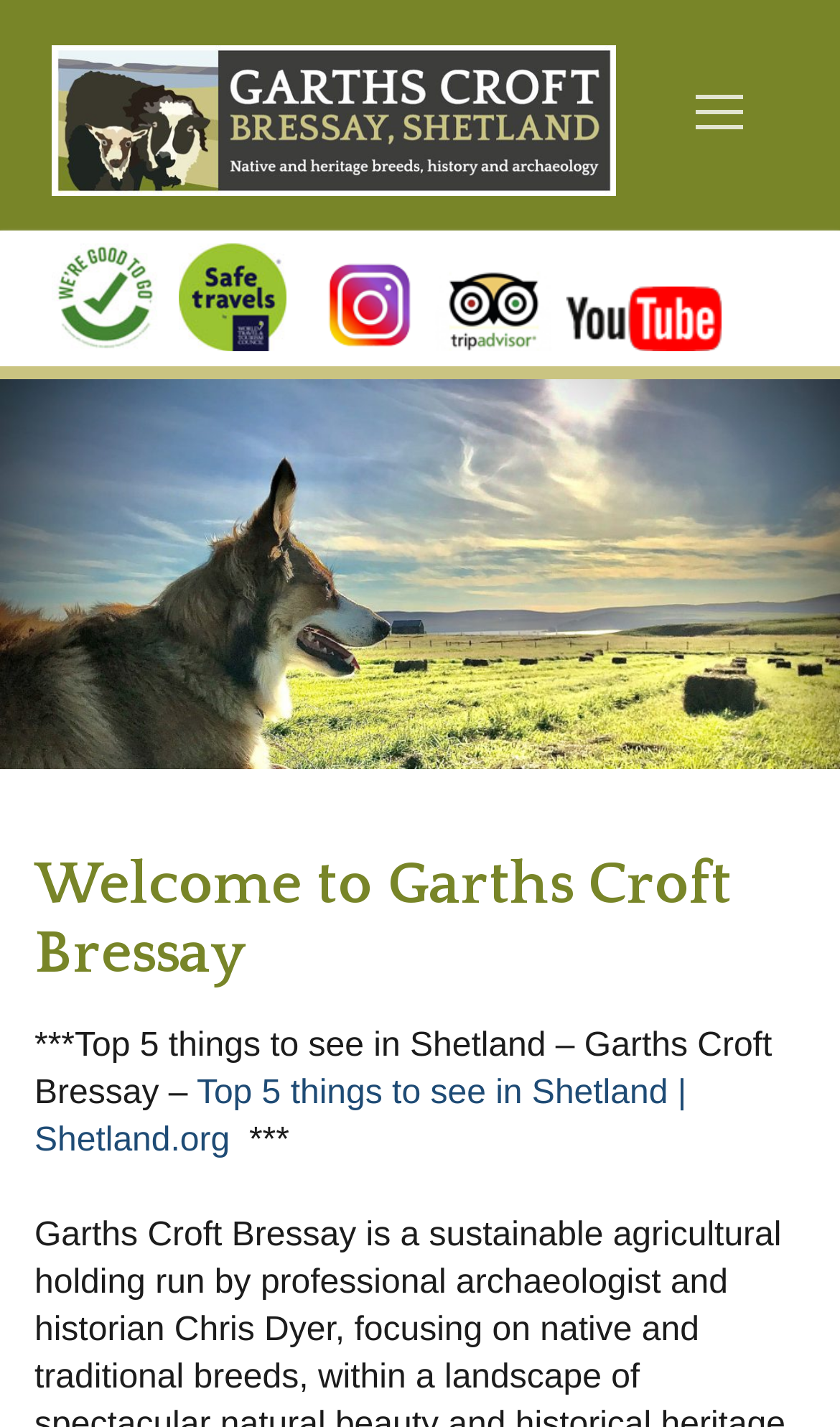Use the details in the image to answer the question thoroughly: 
What is the location of Garths Croft?

The webpage mentions that Garths Croft is located on Bressay in Shetland. This information can be found in the main title of the webpage, which provides context about the agricultural holding's location.